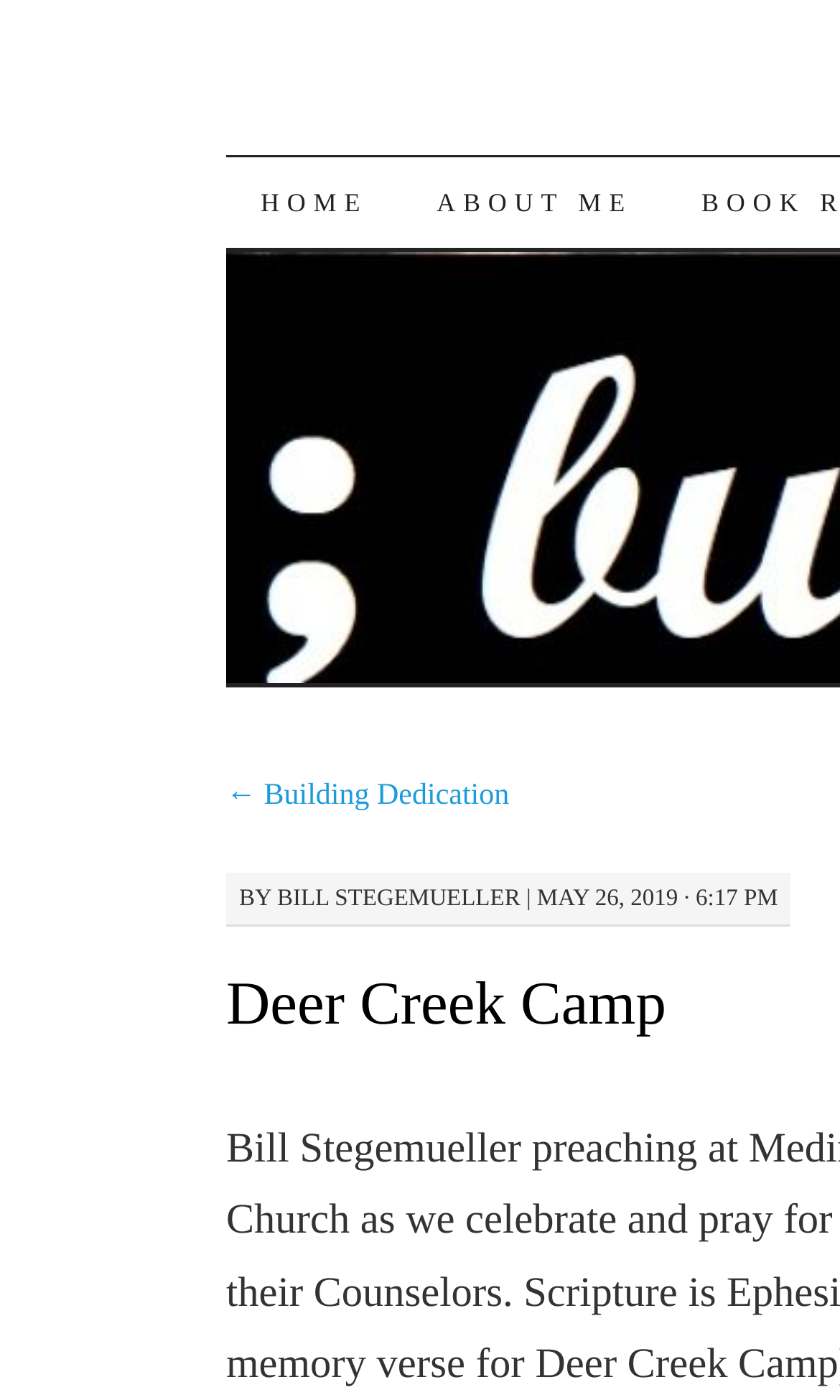What is the navigation option above 'HOME'?
Please provide a single word or phrase as your answer based on the image.

SKIP TO CONTENT